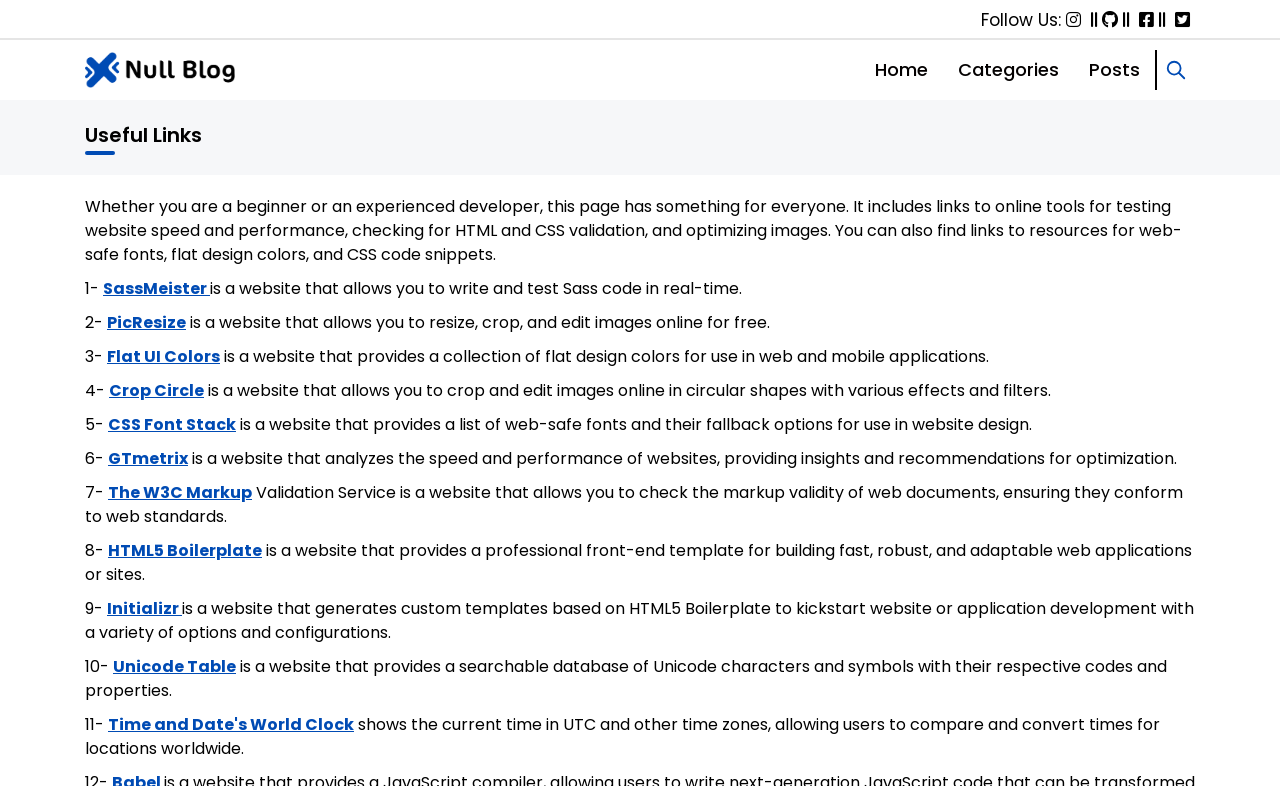Identify the bounding box coordinates for the region of the element that should be clicked to carry out the instruction: "Search for something". The bounding box coordinates should be four float numbers between 0 and 1, i.e., [left, top, right, bottom].

None